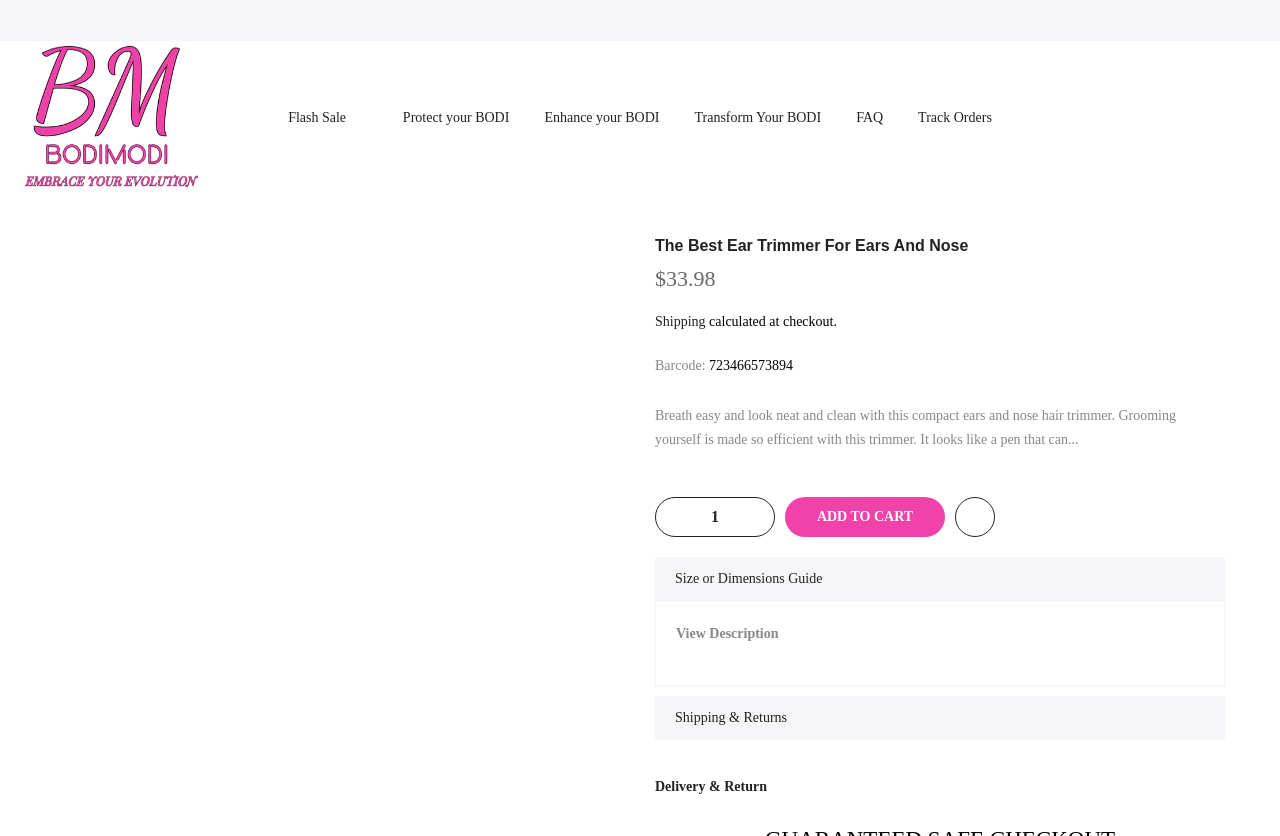Indicate the bounding box coordinates of the clickable region to achieve the following instruction: "View the 'Flash Sale' page."

[0.211, 0.096, 0.301, 0.186]